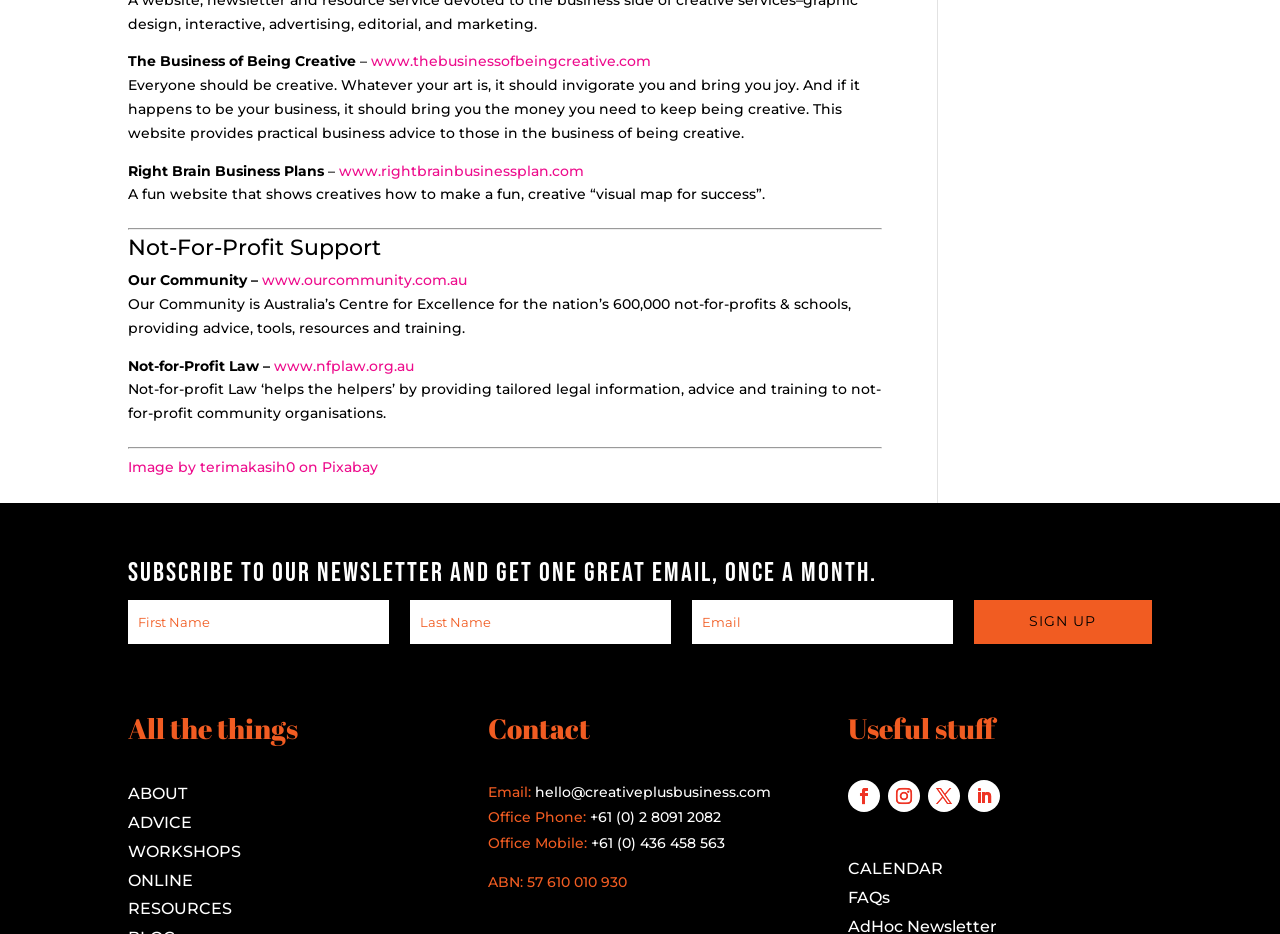Identify the bounding box coordinates for the UI element described as follows: Tesco. Use the format (top-left x, top-left y, bottom-right x, bottom-right y) and ensure all values are floating point numbers between 0 and 1.

None